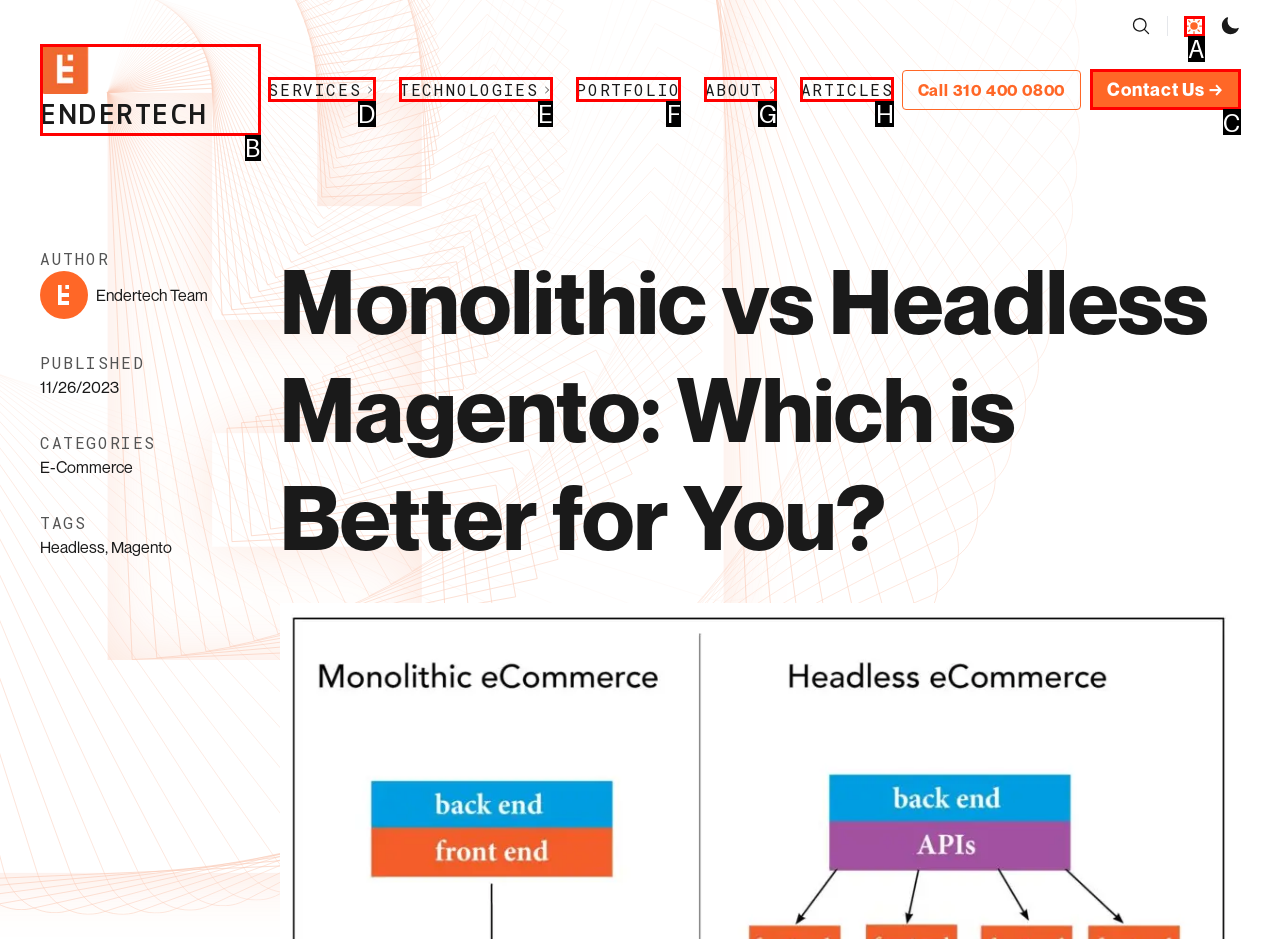Based on the choices marked in the screenshot, which letter represents the correct UI element to perform the task: Contact Us?

C